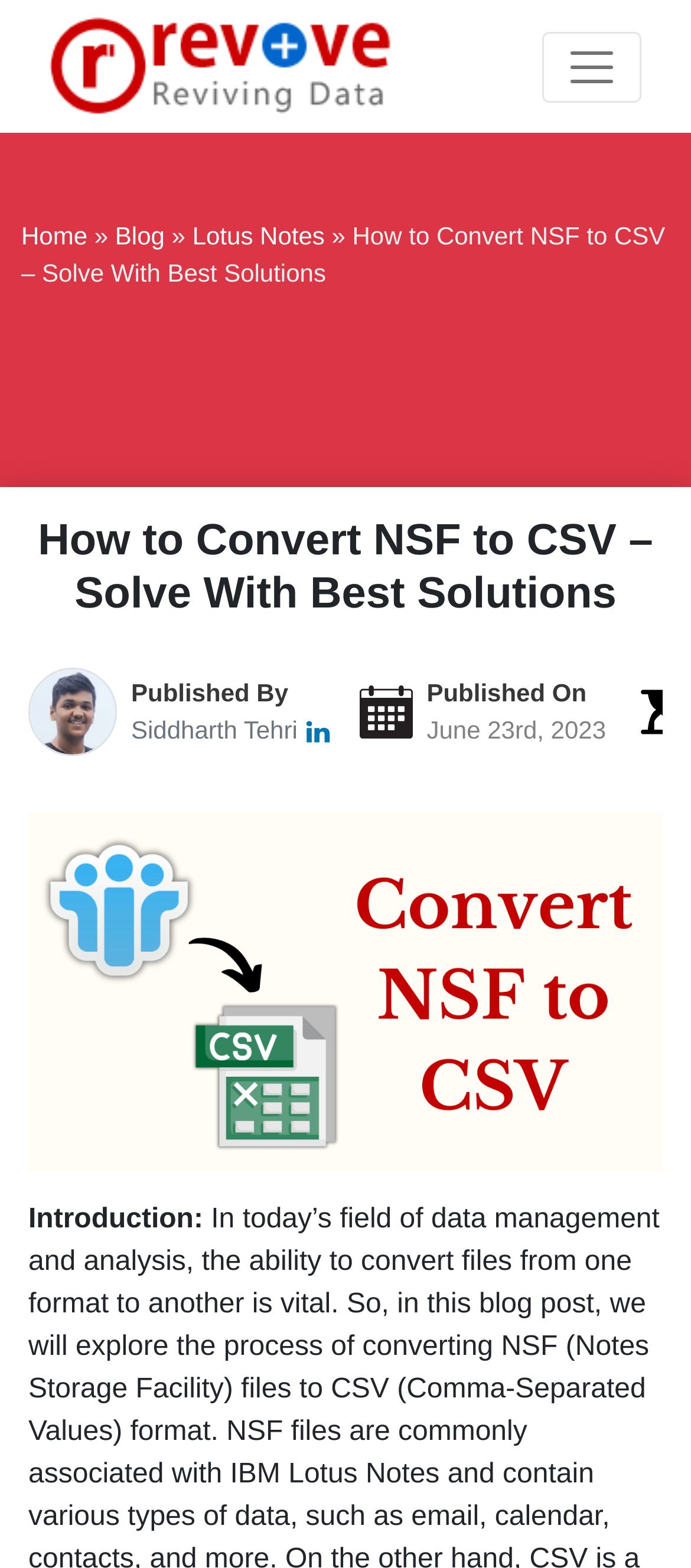Determine the main heading of the webpage and generate its text.

How to Convert NSF to CSV – Solve With Best Solutions